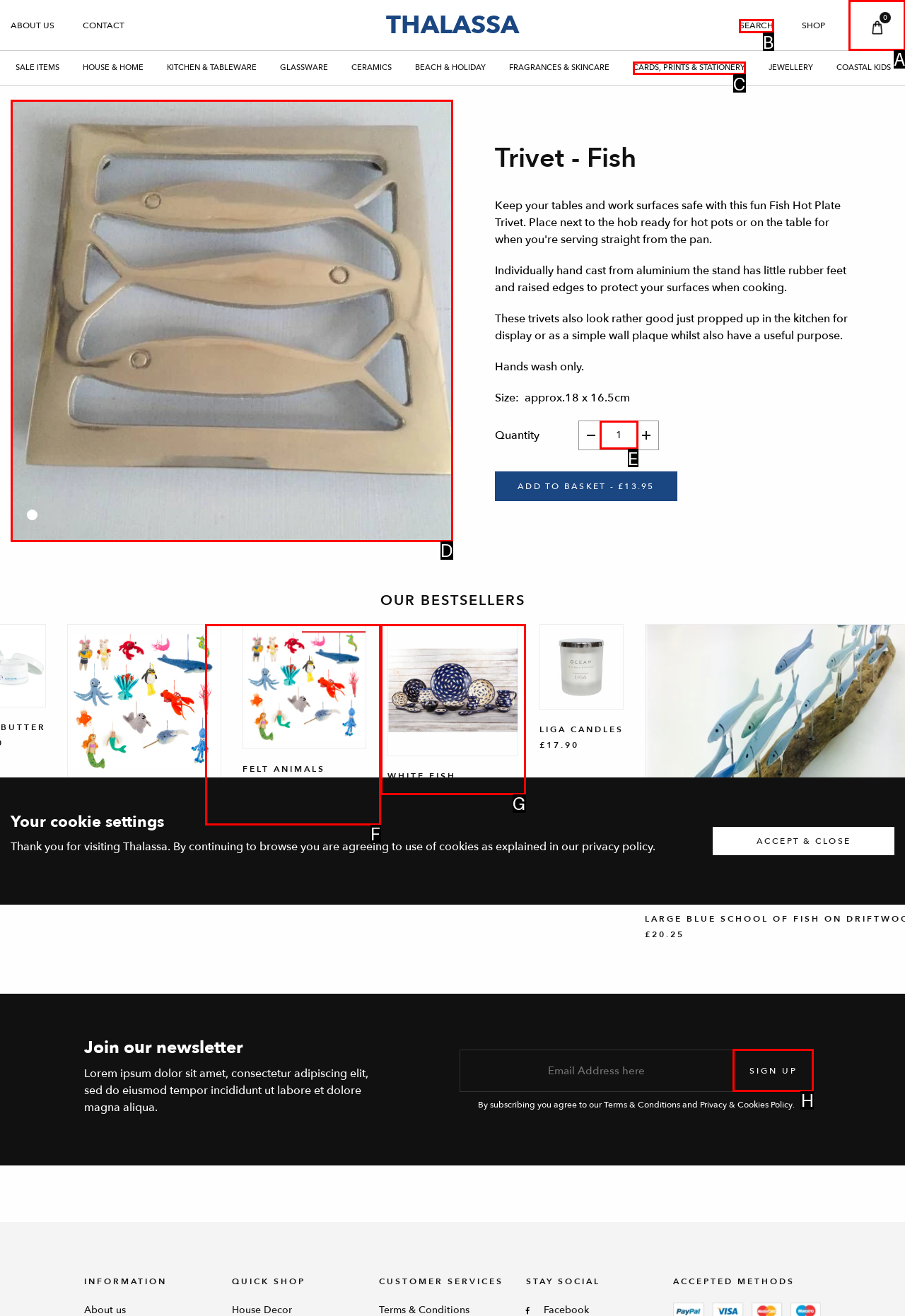Select the right option to accomplish this task: Search for products. Reply with the letter corresponding to the correct UI element.

B